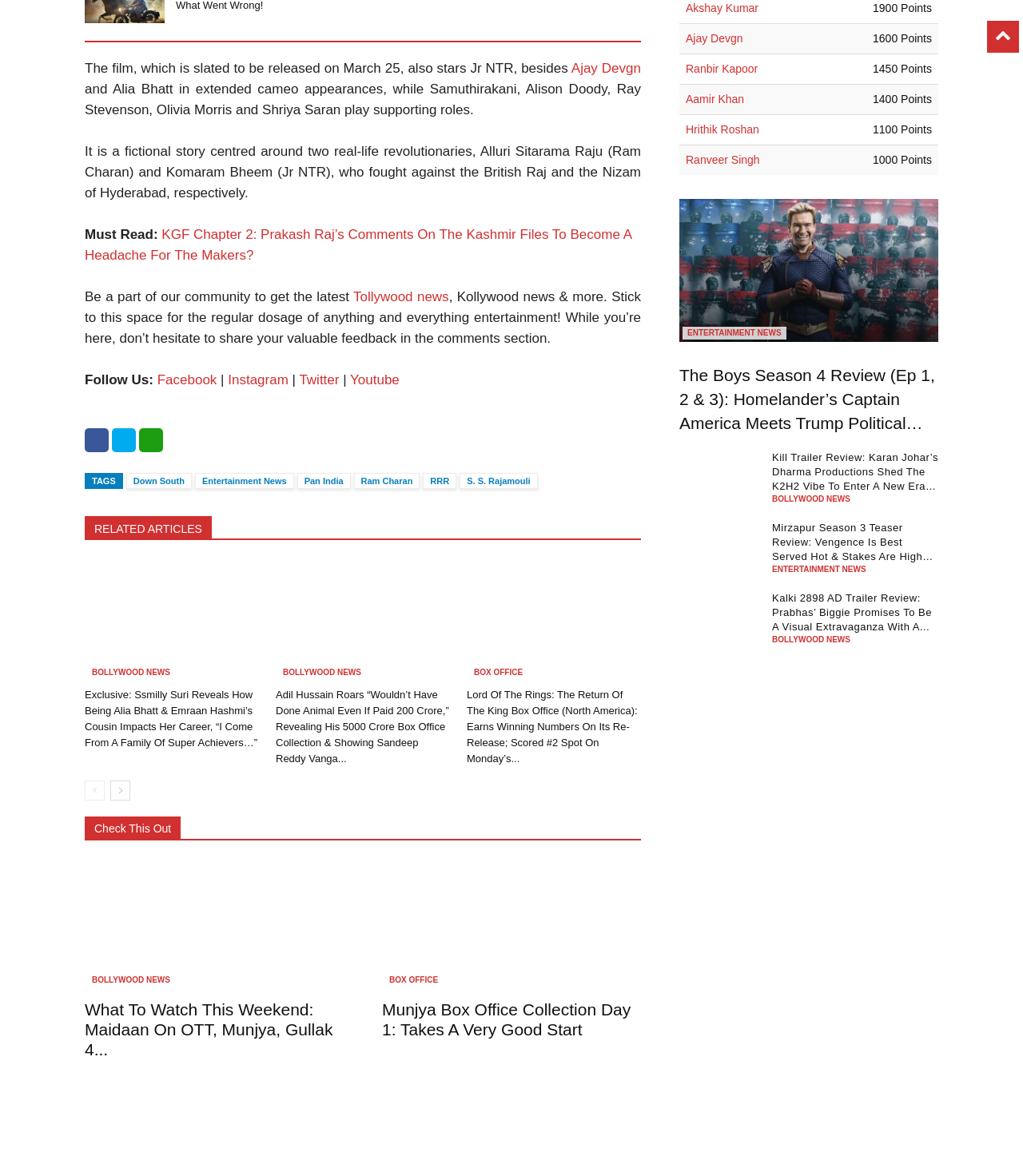Utilize the details in the image to give a detailed response to the question: How many points does Ranveer Singh have?

The webpage has a section that lists actors with their points, and Ranveer Singh is listed with 1000 points.